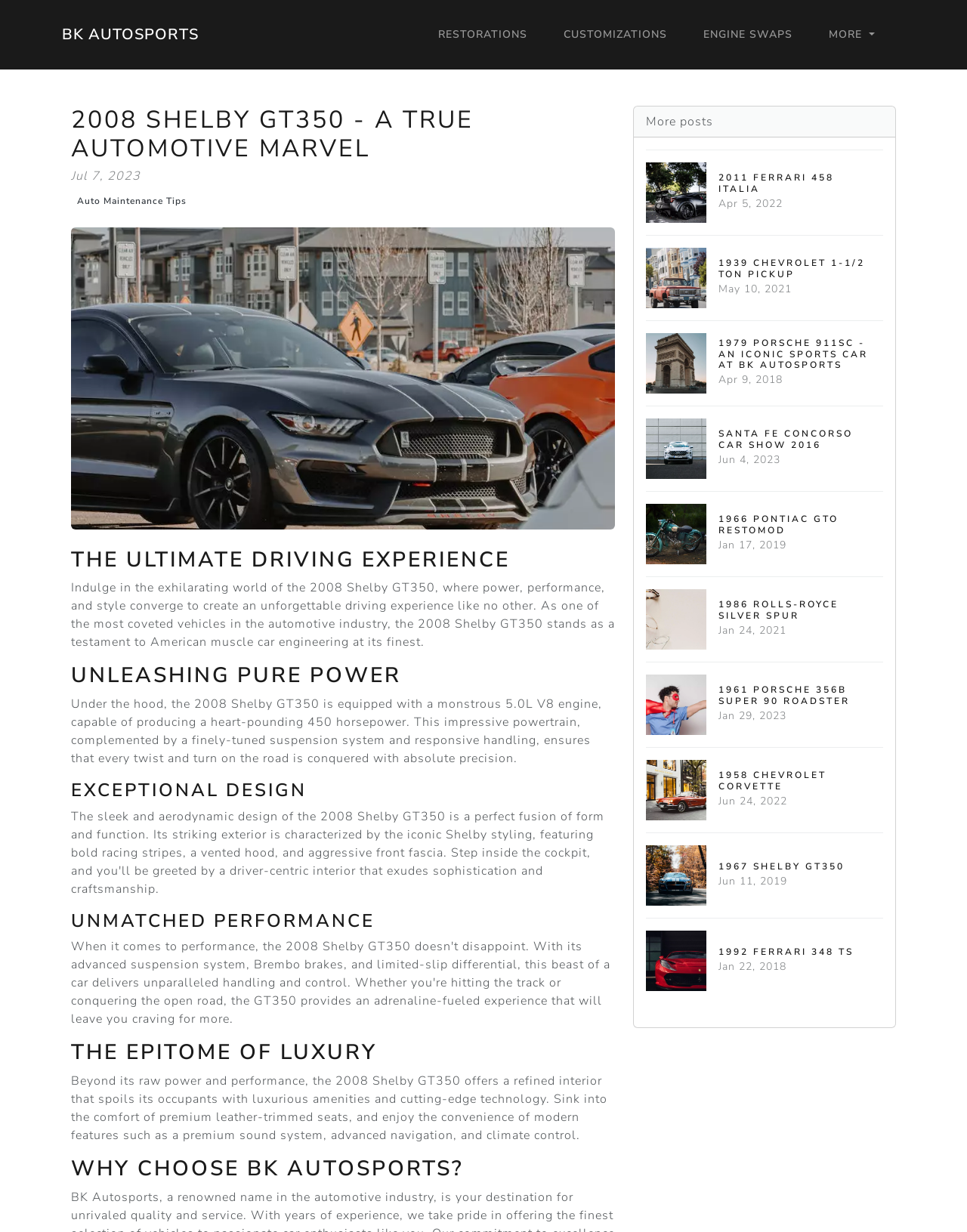Provide a single word or phrase answer to the question: 
What is the purpose of the 'MORE' button?

To show more links